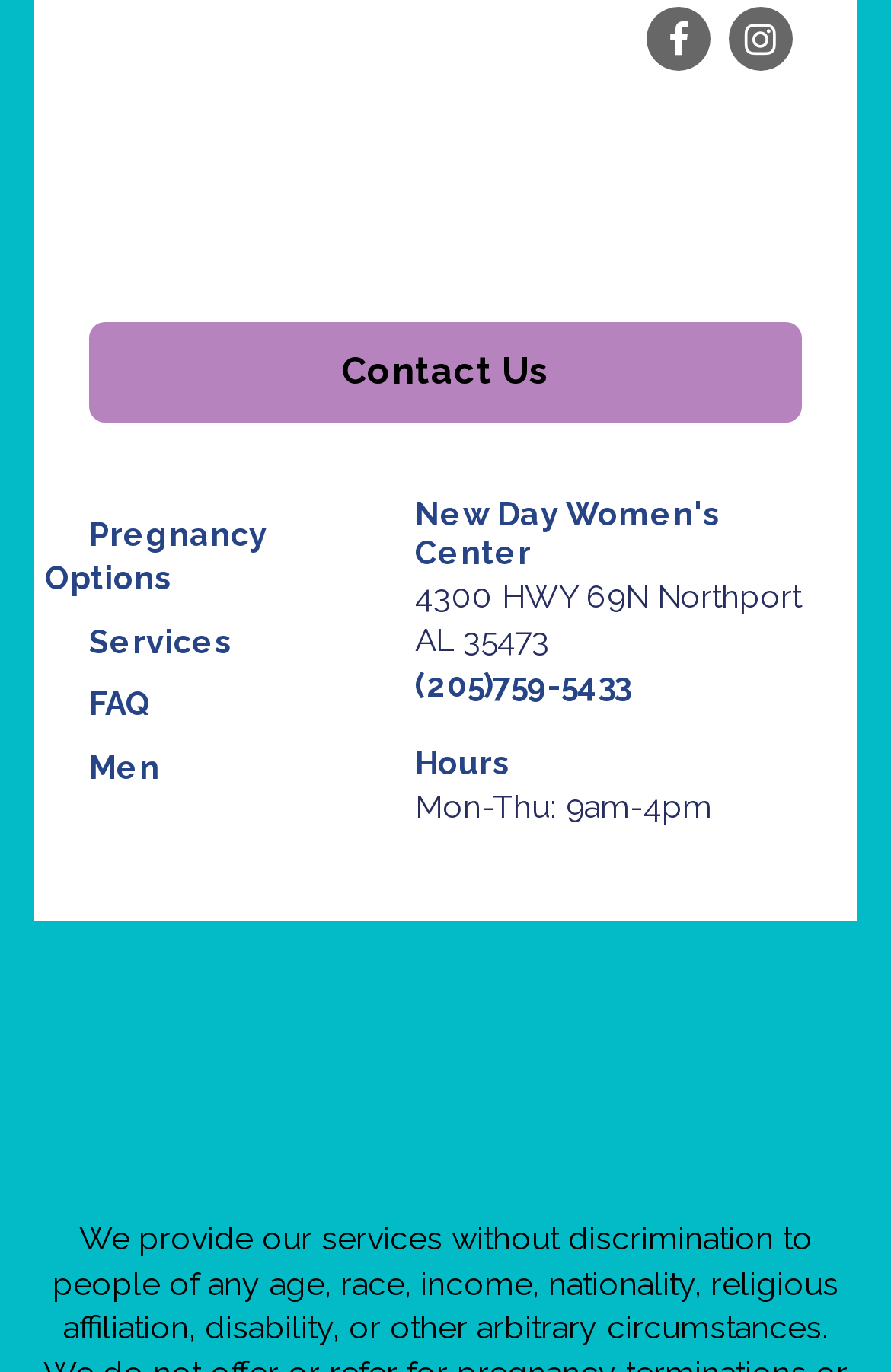What are the hours of operation on Monday?
From the details in the image, answer the question comprehensively.

I found the answer by looking at the static text element with the text 'Mon-Thu: 9am-4pm' which is located below the 'Hours' heading.